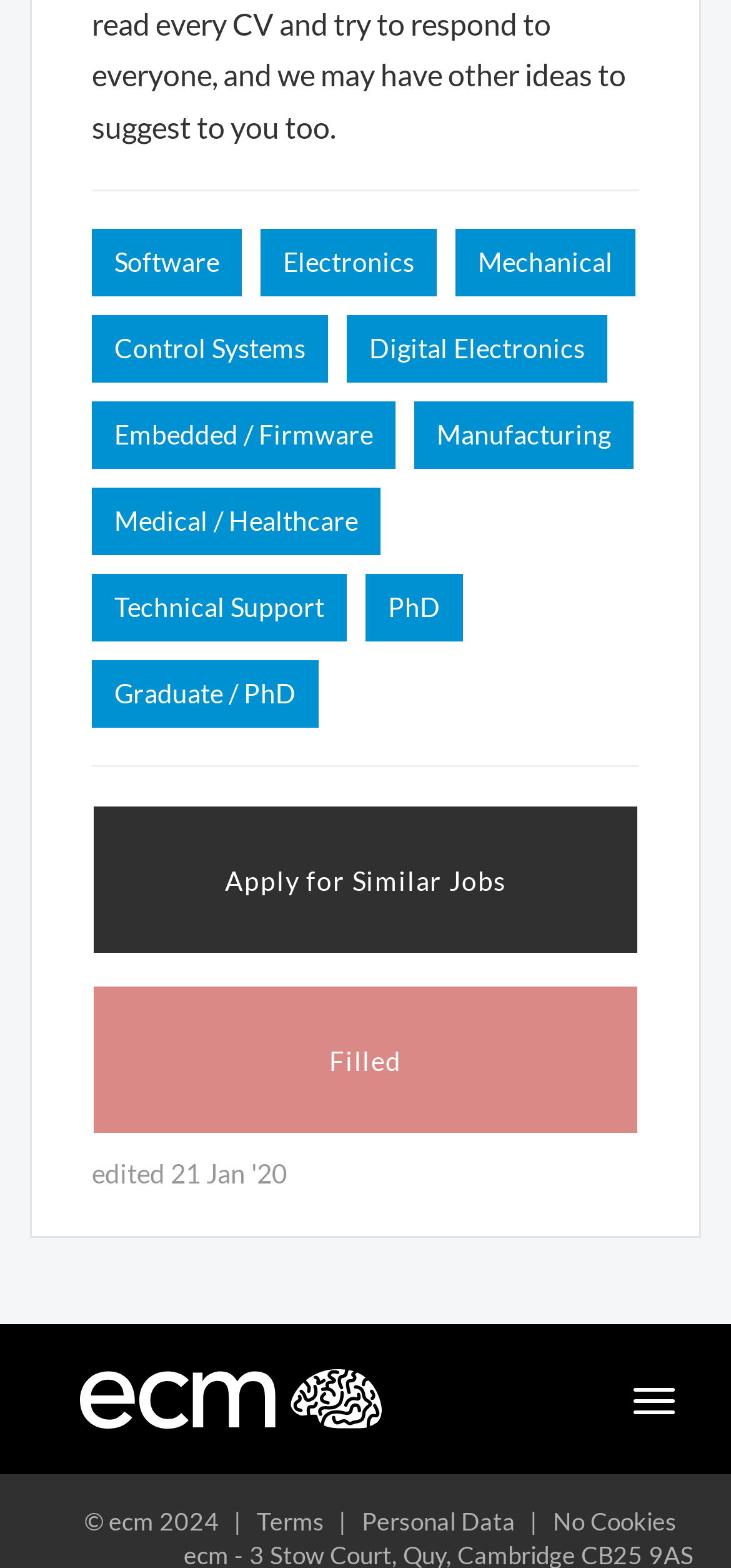What are the main categories of jobs?
Please provide an in-depth and detailed response to the question.

Based on the links provided on the webpage, the main categories of jobs are Software, Electronics, and Mechanical, which are listed horizontally on the top section of the page.